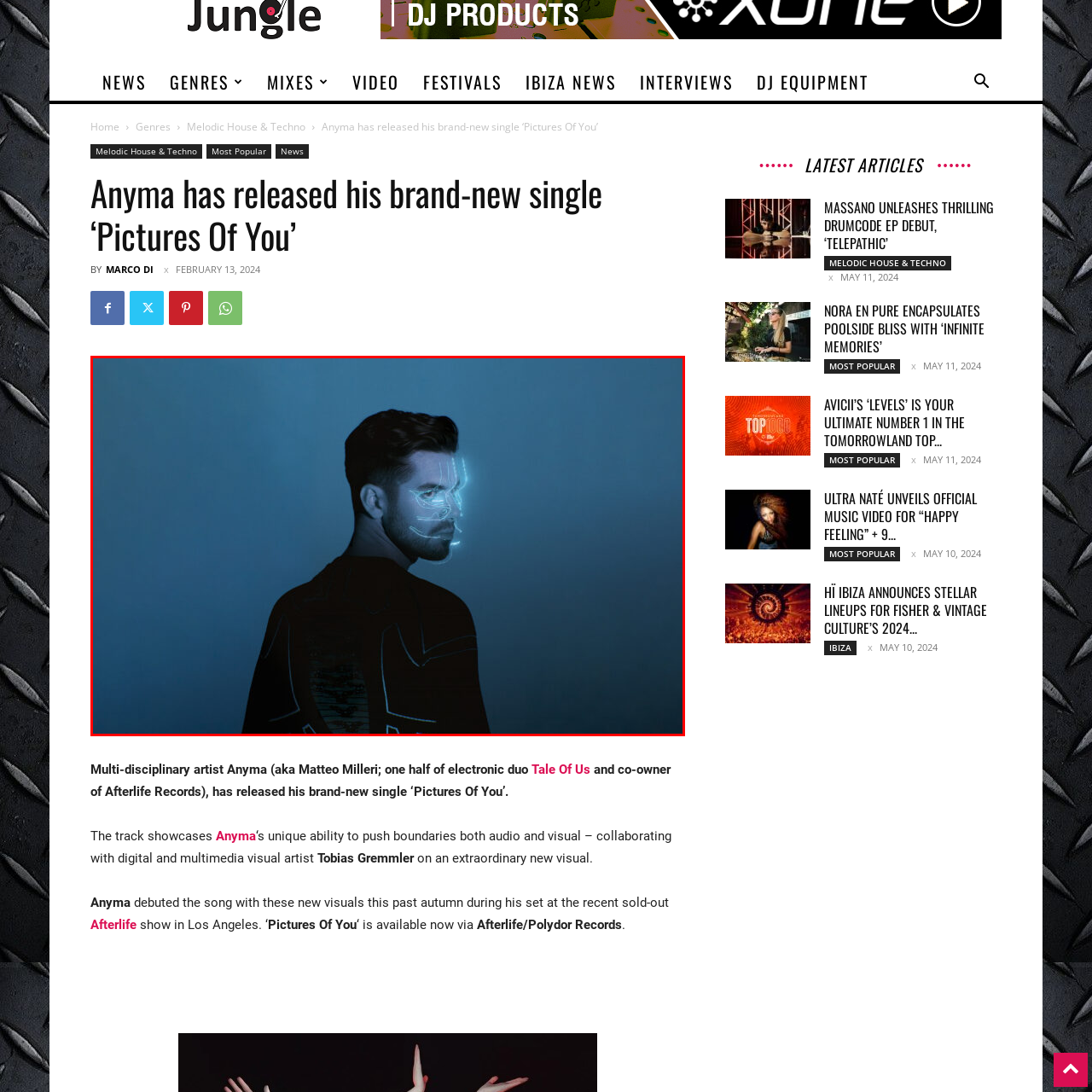What is the title of Anyma's brand-new single?
Carefully examine the image within the red bounding box and provide a comprehensive answer based on what you observe.

The image represents the release of Anyma's brand-new single 'Pictures Of You', which showcases his innovative blend of music and visual artistry, reflective of his role in pushing boundaries in both audio and visual mediums.